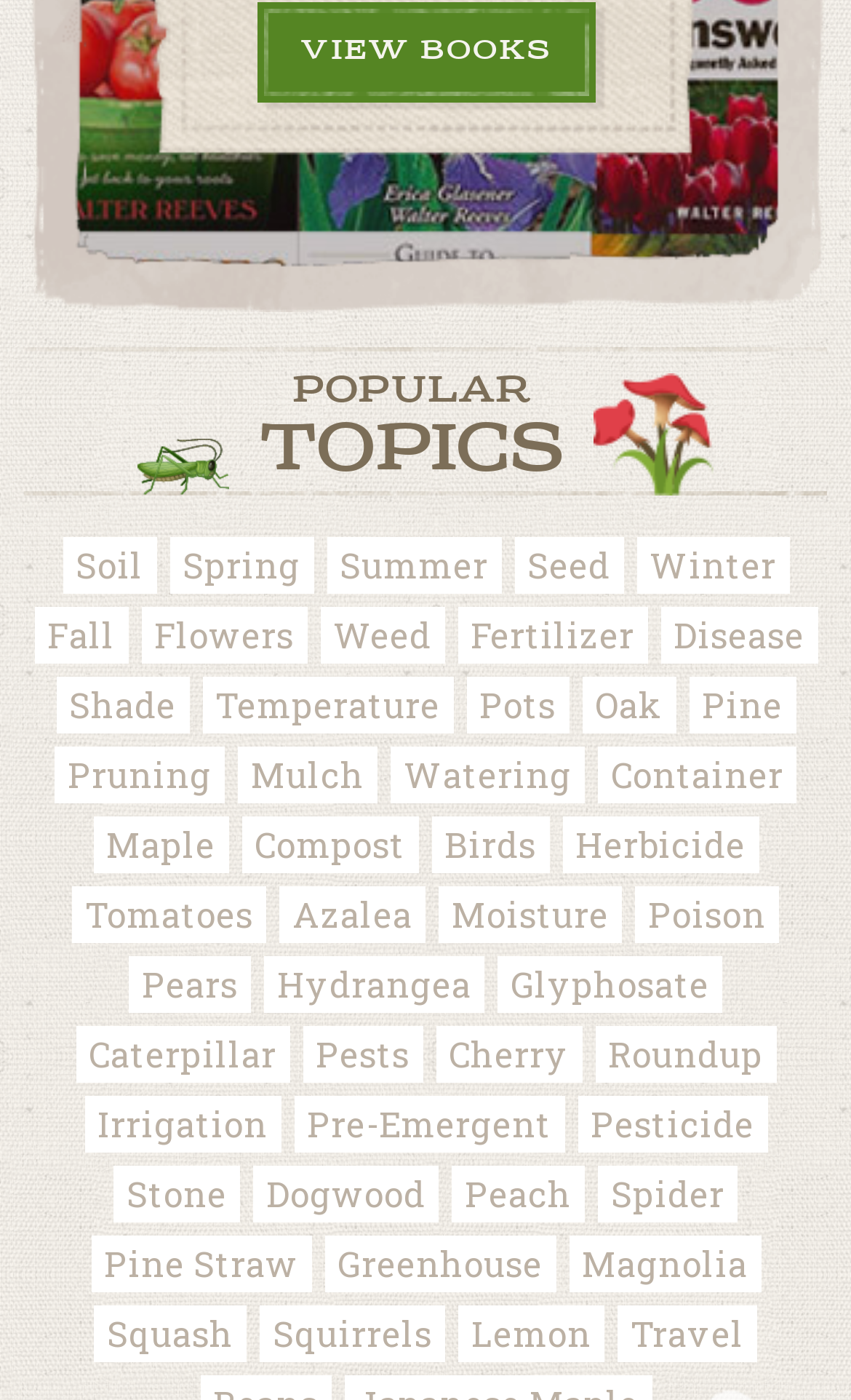Pinpoint the bounding box coordinates of the element you need to click to execute the following instruction: "Learn about soil". The bounding box should be represented by four float numbers between 0 and 1, in the format [left, top, right, bottom].

[0.073, 0.384, 0.183, 0.424]